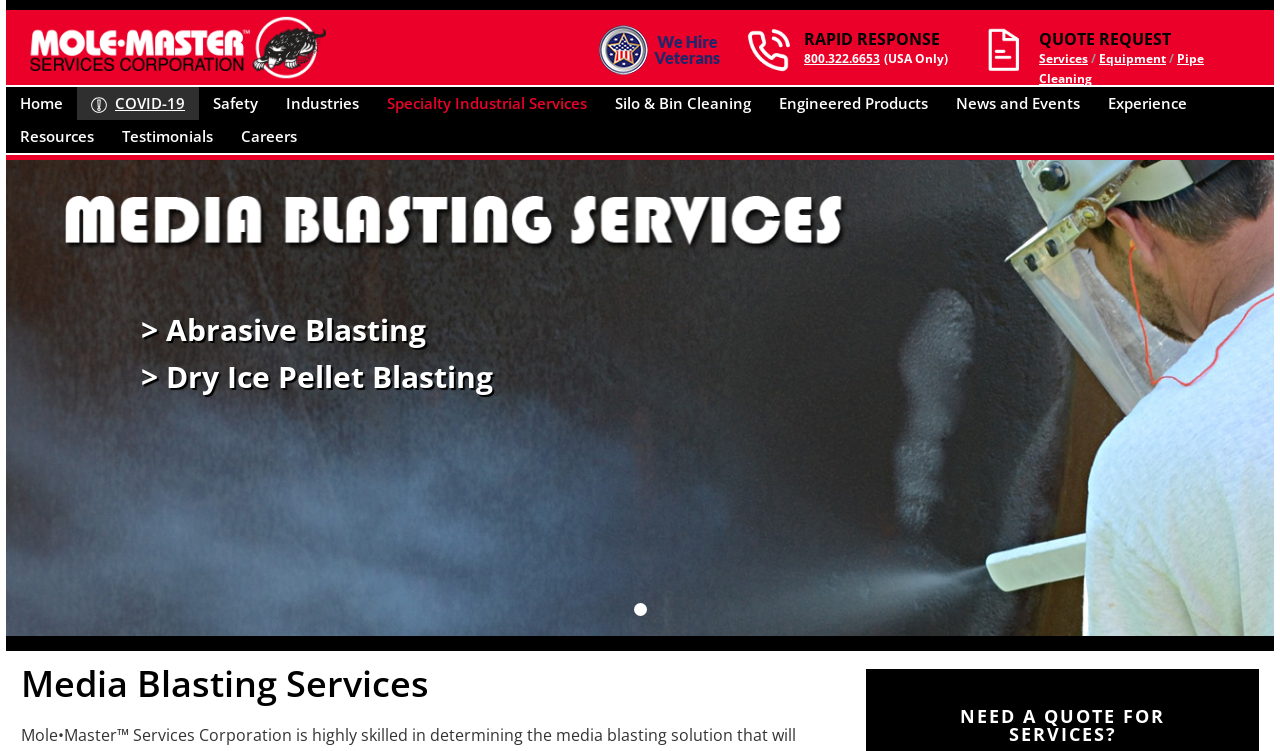What is the icon next to the phone number?
Provide a fully detailed and comprehensive answer to the question.

I found the icon by looking at the top-right corner of the webpage, where it says 'RAPID RESPONSE' and next to the phone number, there is an icon of a phone.